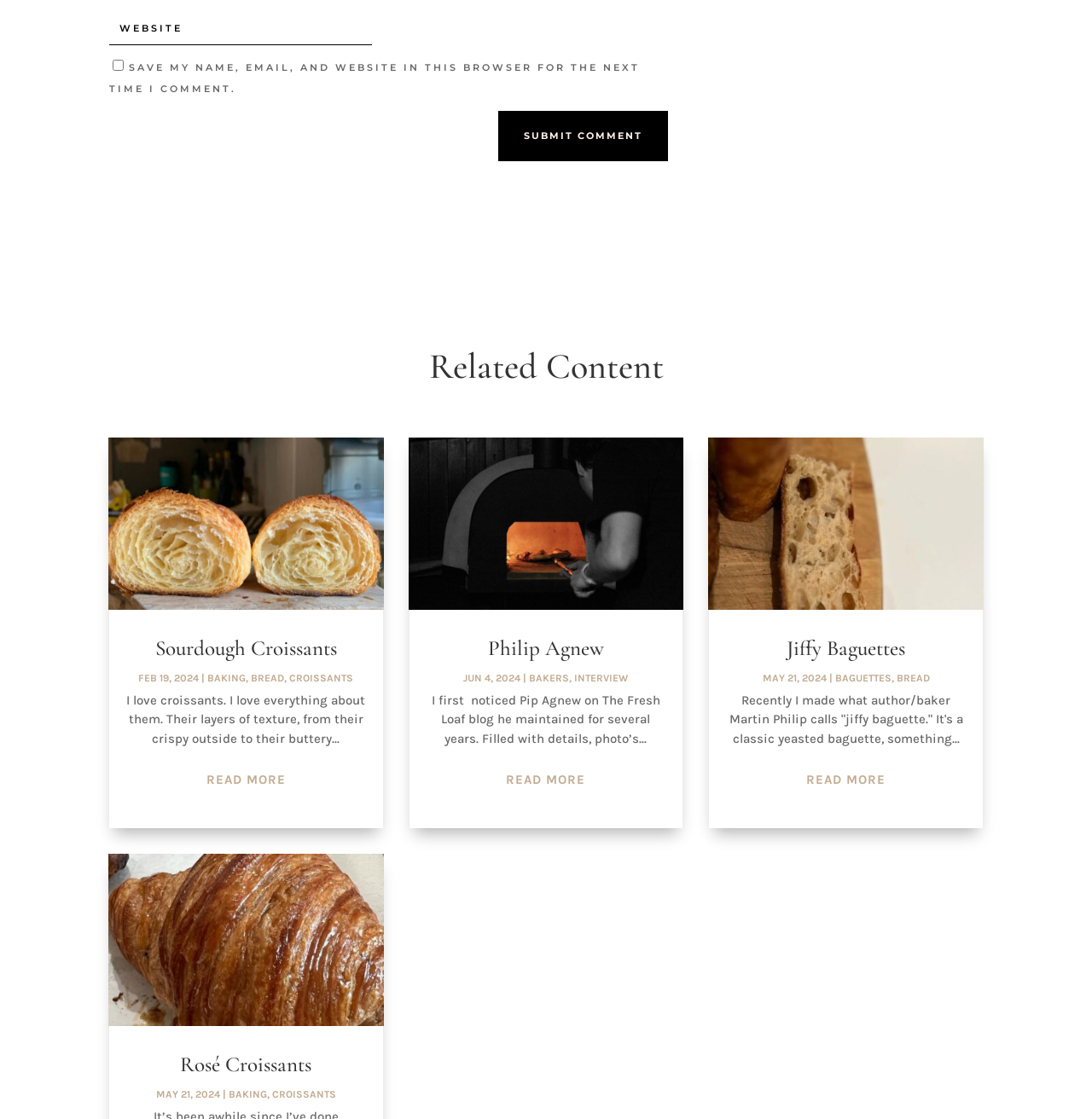Determine the bounding box coordinates of the clickable element to achieve the following action: 'Read more about Sourdough Croissants'. Provide the coordinates as four float values between 0 and 1, formatted as [left, top, right, bottom].

[0.189, 0.69, 0.262, 0.704]